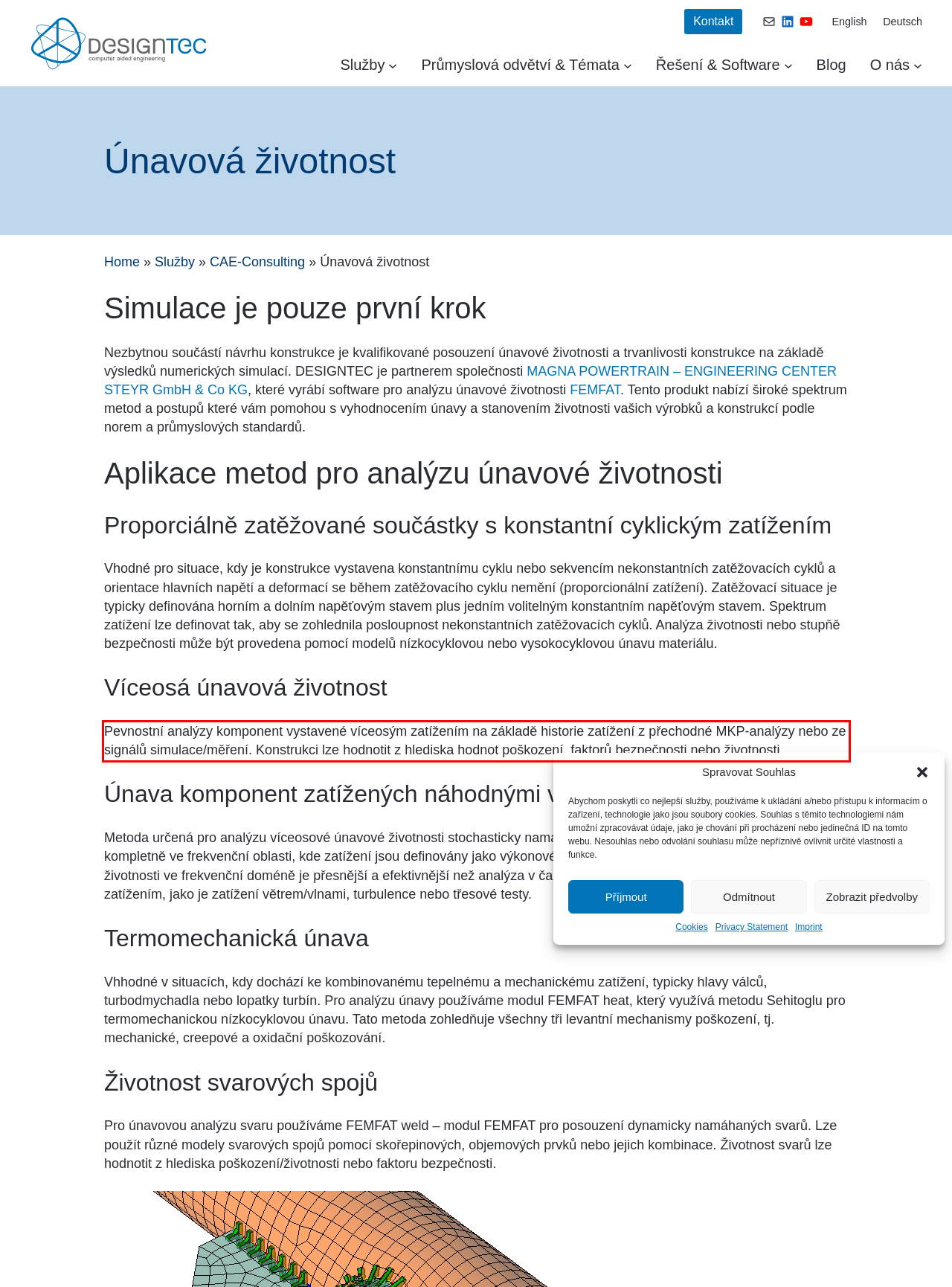You are provided with a screenshot of a webpage featuring a red rectangle bounding box. Extract the text content within this red bounding box using OCR.

Pevnostní analýzy komponent vystavené víceosým zatížením na základě historie zatížení z přechodné MKP-analýzy nebo ze signálů simulace/měření. Konstrukci lze hodnotit z hlediska hodnot poškození, faktorů bezpečnosti nebo životnosti.